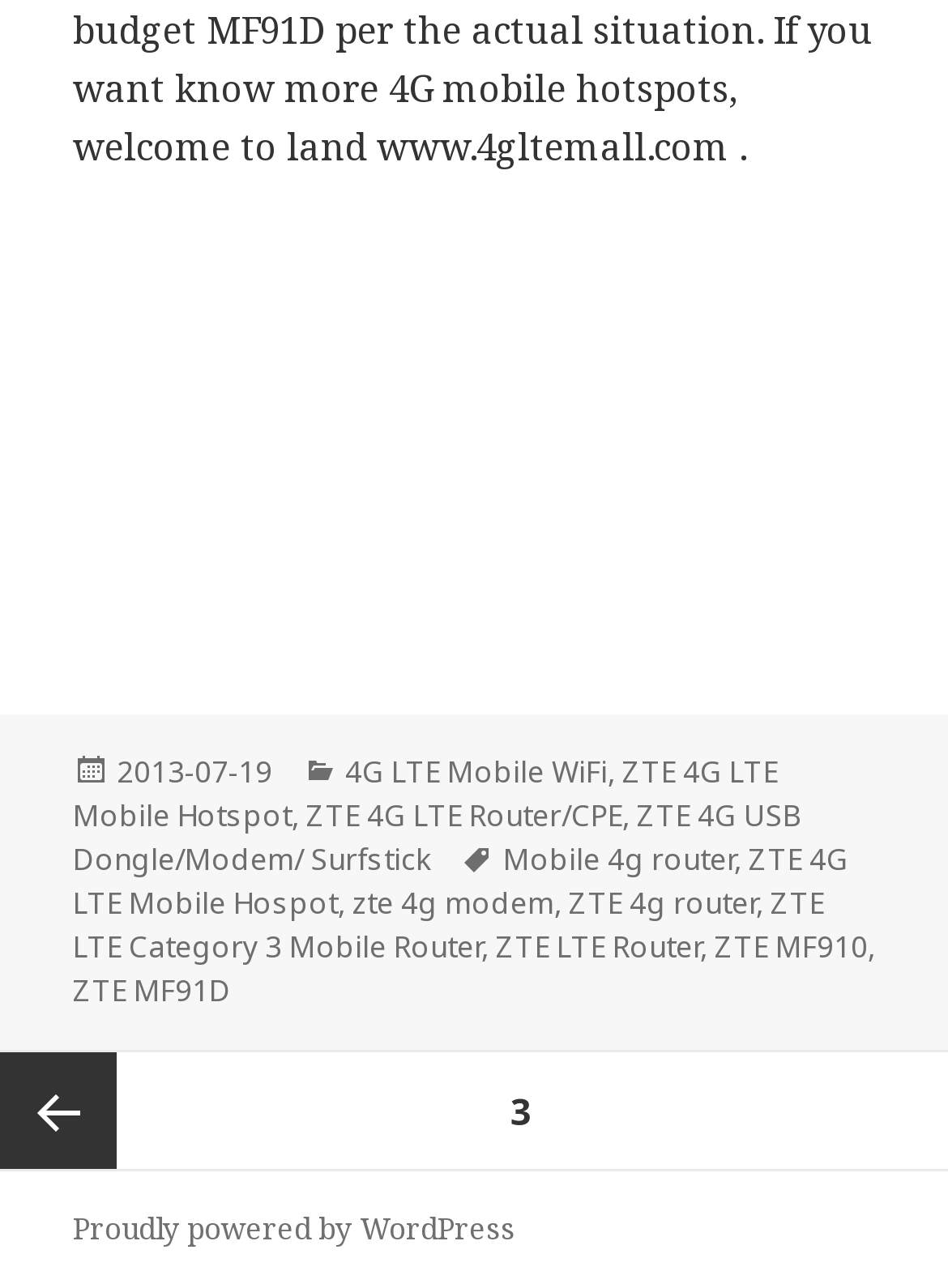What is the navigation option?
We need a detailed and meticulous answer to the question.

The navigation option is 'Posts', which can be found at the bottom of the webpage, above the footer section.